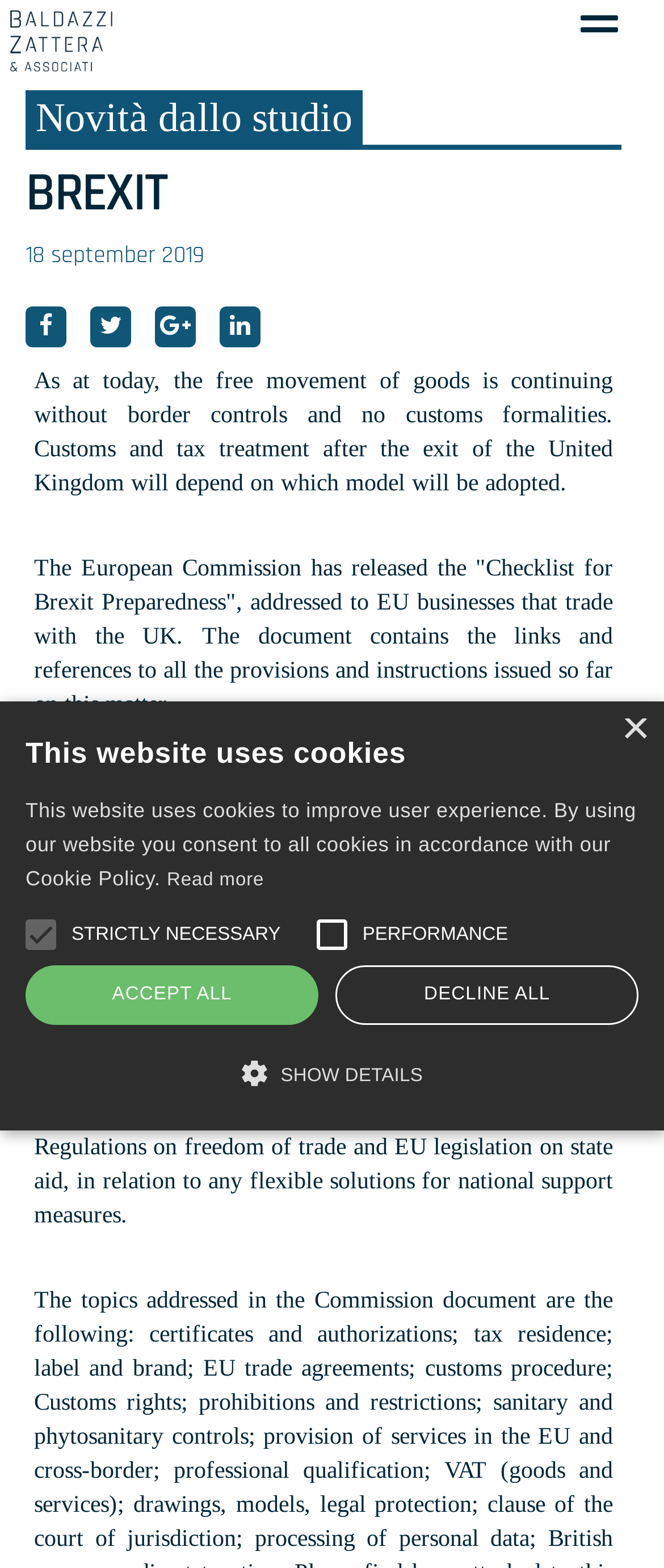Explain the webpage in detail.

The webpage is titled "Brexit Studio Baldazzi Zattera & Associates" and appears to be a news or information page related to Brexit. At the top, there is a logo and a link to "Studio Baldazzi Zattera & Associati". Below this, there are two headings: "Novità dallo studio" (News from the studio) and "BREXIT". The "BREXIT" heading is followed by a time element indicating "18 September 2019" and four social media links.

The main content of the page is divided into several sections. The first section discusses the current state of Brexit, stating that the free movement of goods is continuing without border controls and no customs formalities. It also mentions that customs and tax treatment after the UK's exit will depend on the model adopted.

The next section provides information from the European Commission, including a "Checklist for Brexit Preparedness" for EU businesses that trade with the UK. This section also reminds readers of two key dates: 1 November 2019, in case of a non-negotiated exit (hard Brexit), and 31 December 2020, in case of an agreement.

The page also includes a section on cookies, with a notification at the top indicating that the website uses cookies to improve user experience. There are several buttons and checkboxes related to cookie preferences, including options to accept or decline all cookies, show details, and access a cookie declaration.

At the bottom of the page, there is a section with more information about cookies, including a description of strictly necessary cookies and performance cookies. This section also includes a grid with information about specific cookies, including their name, provider, and expiration date.